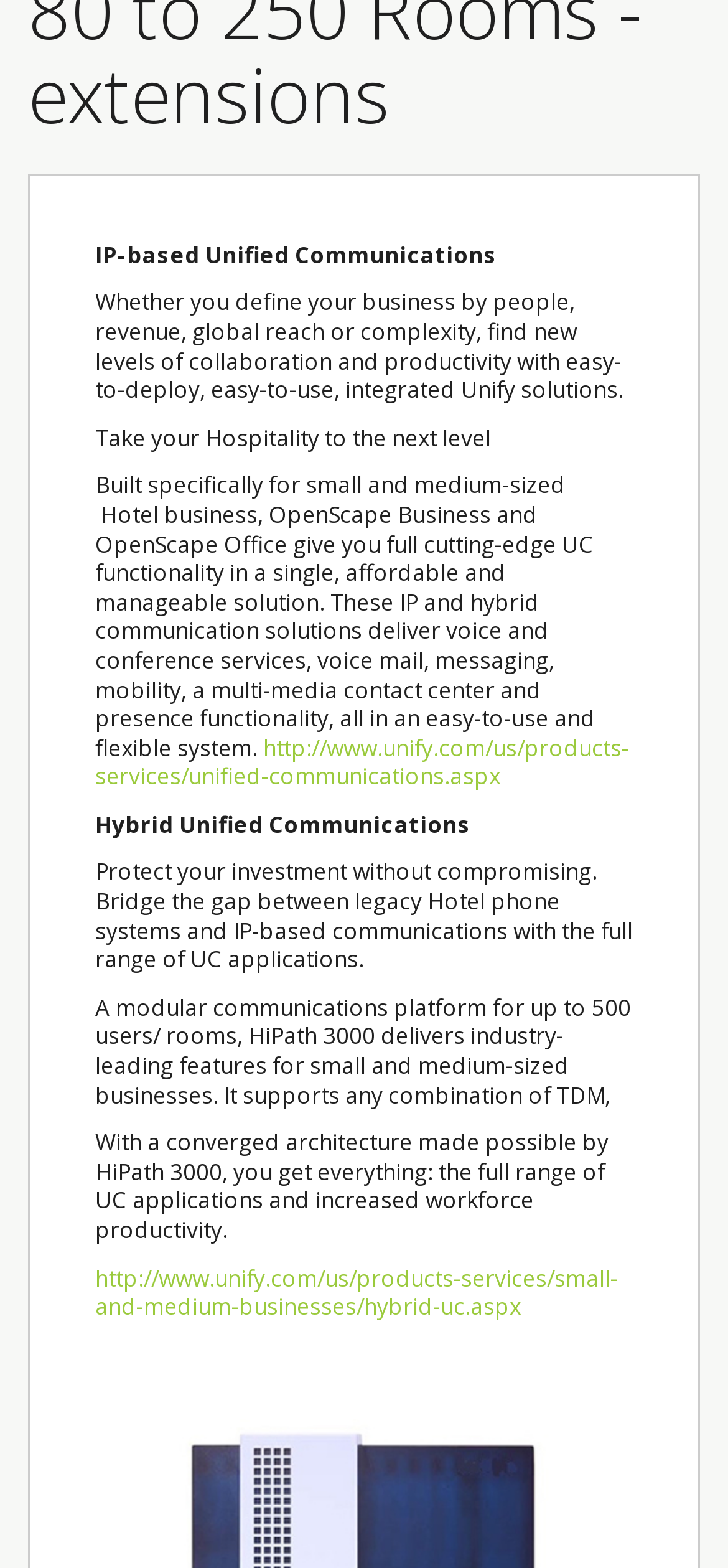Locate the bounding box coordinates of the UI element described by: "http://www.unify.com/us/products-services/unified-communications.aspx". Provide the coordinates as four float numbers between 0 and 1, formatted as [left, top, right, bottom].

[0.131, 0.466, 0.864, 0.505]